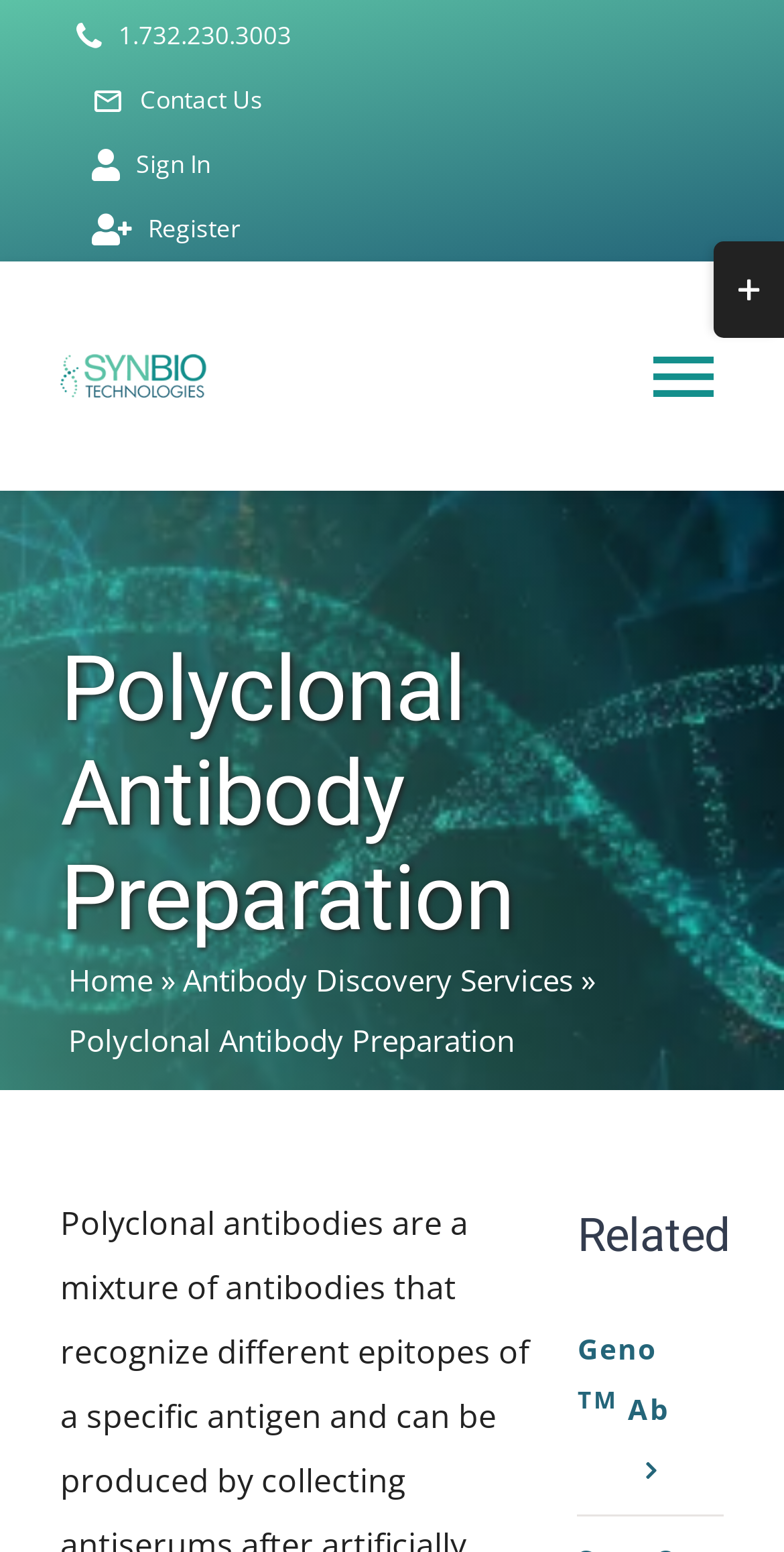Please determine the bounding box coordinates of the element to click on in order to accomplish the following task: "Search for something". Ensure the coordinates are four float numbers ranging from 0 to 1, i.e., [left, top, right, bottom].

[0.344, 0.321, 0.492, 0.388]